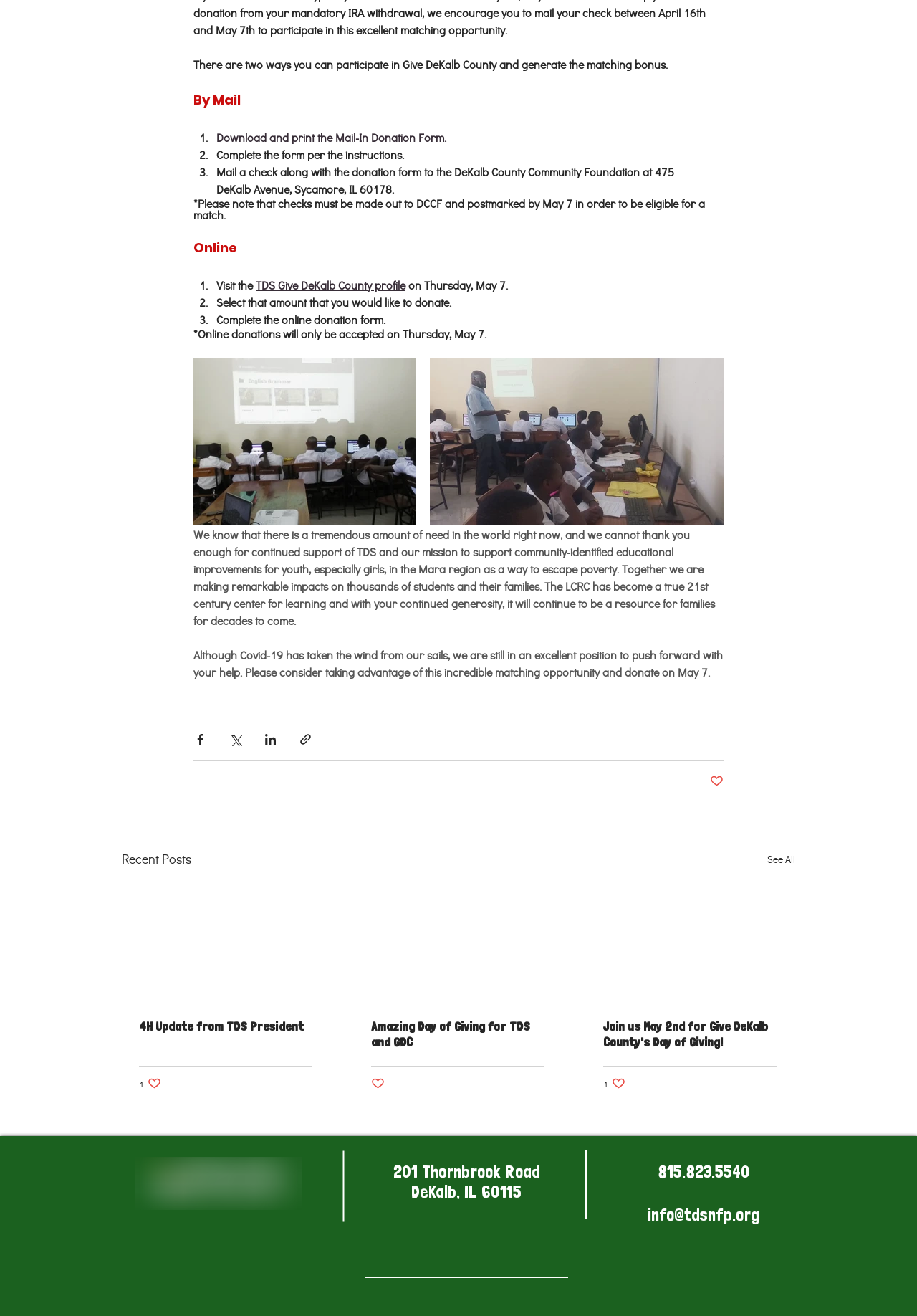Given the element description "4H Update from TDS President" in the screenshot, predict the bounding box coordinates of that UI element.

[0.152, 0.774, 0.341, 0.786]